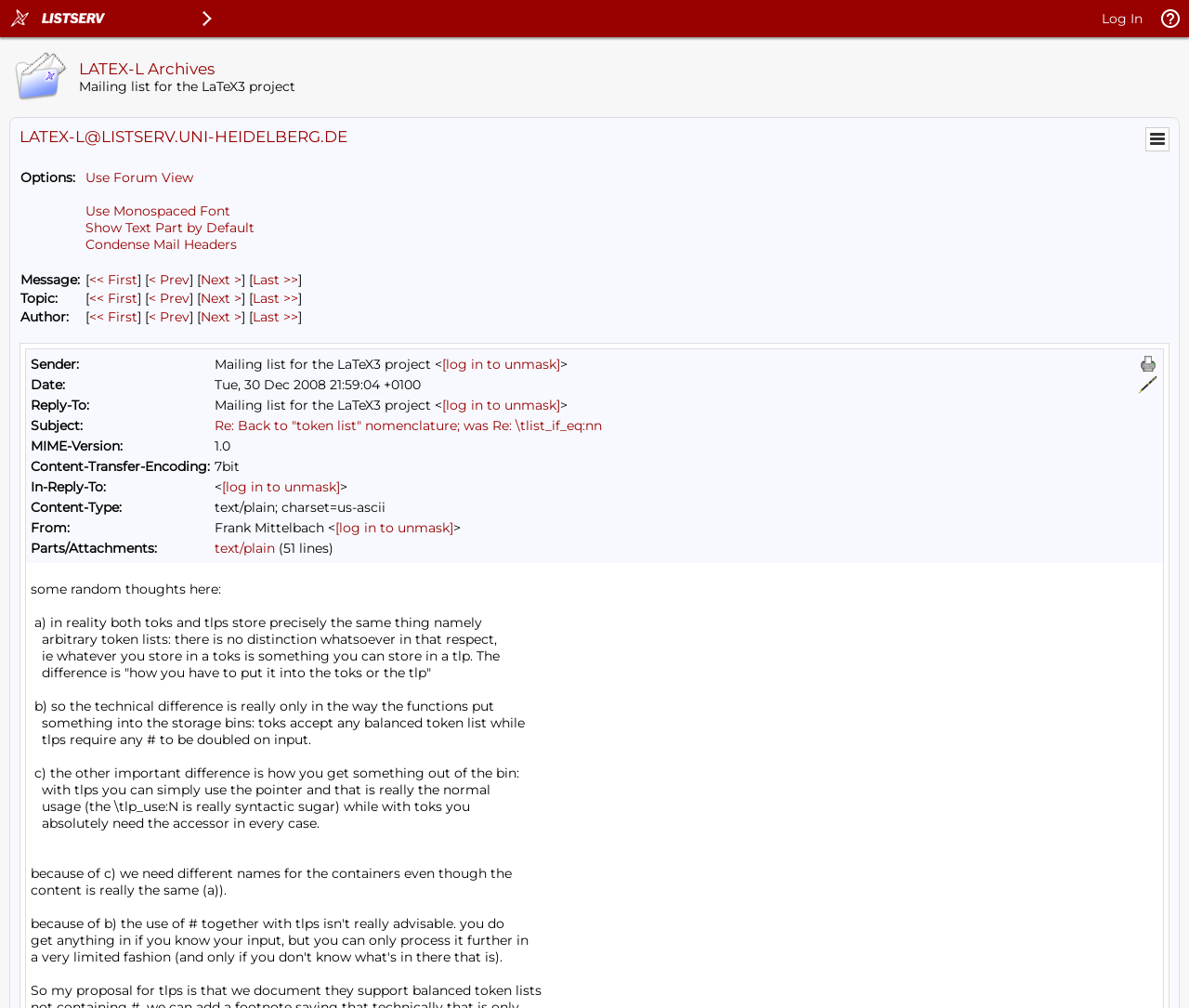Please identify the bounding box coordinates for the region that you need to click to follow this instruction: "Use Forum View".

[0.072, 0.168, 0.162, 0.184]